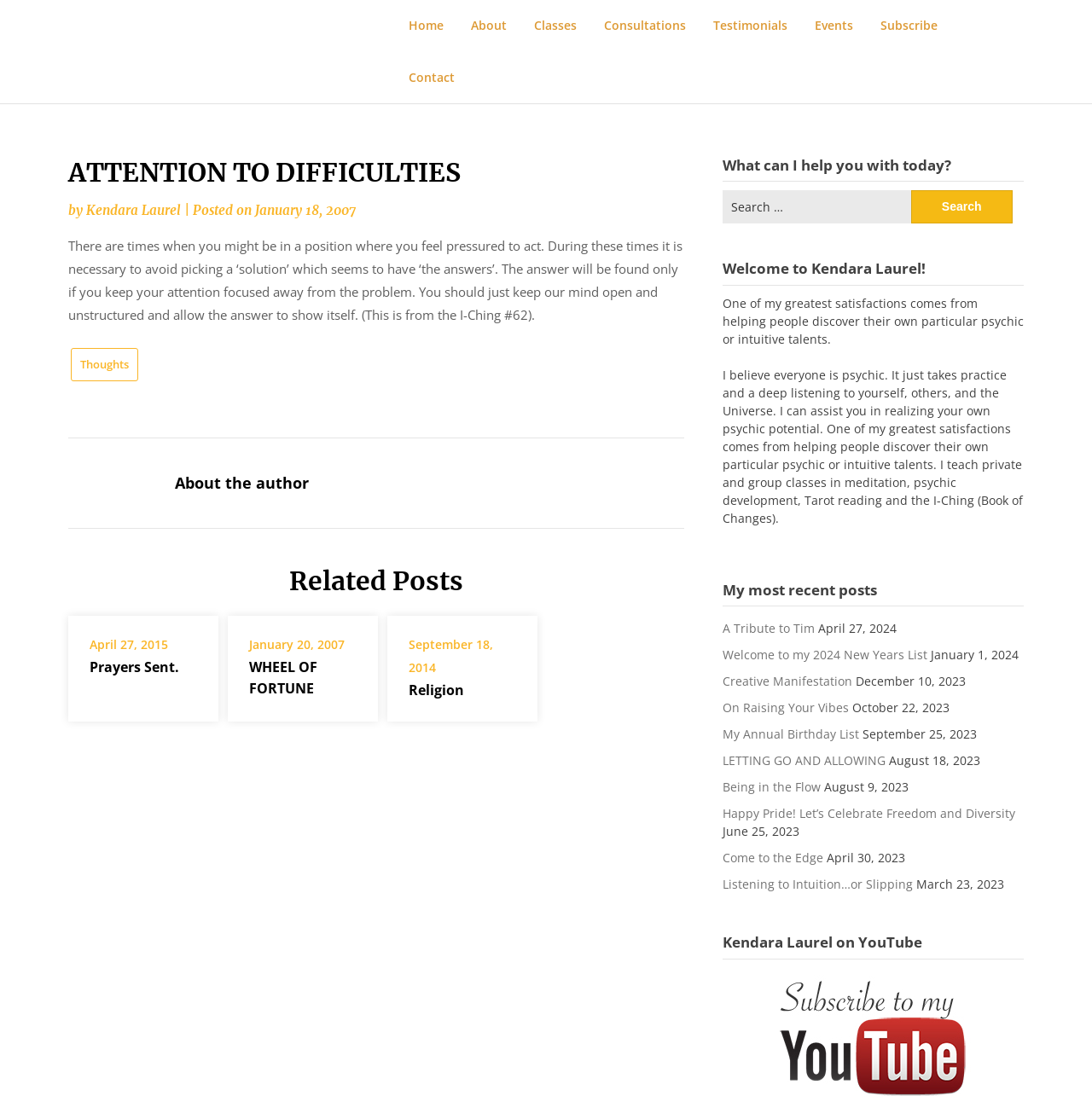How many recent posts are listed? From the image, respond with a single word or brief phrase.

10